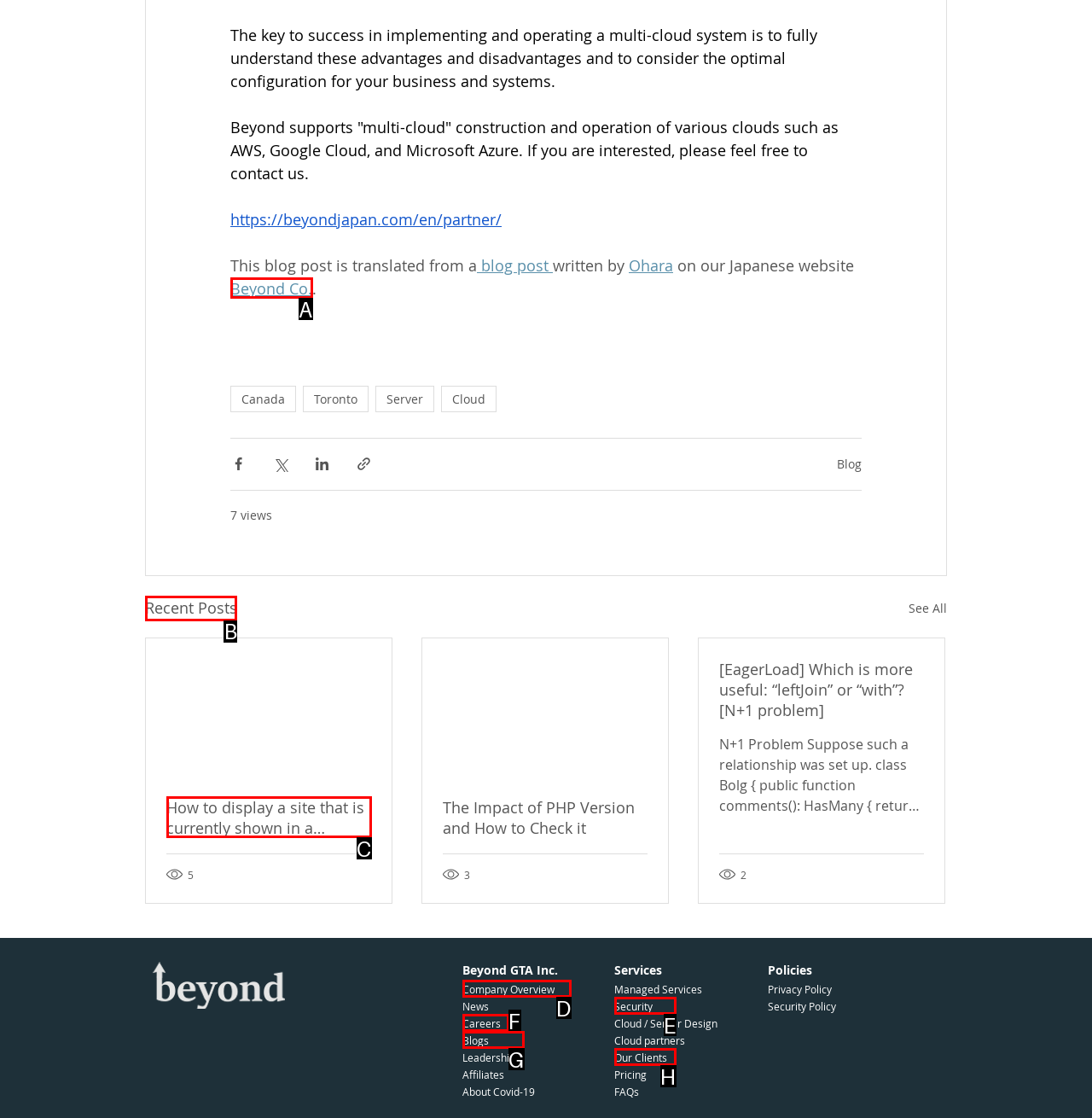Determine which HTML element should be clicked to carry out the following task: View recent posts Respond with the letter of the appropriate option.

B